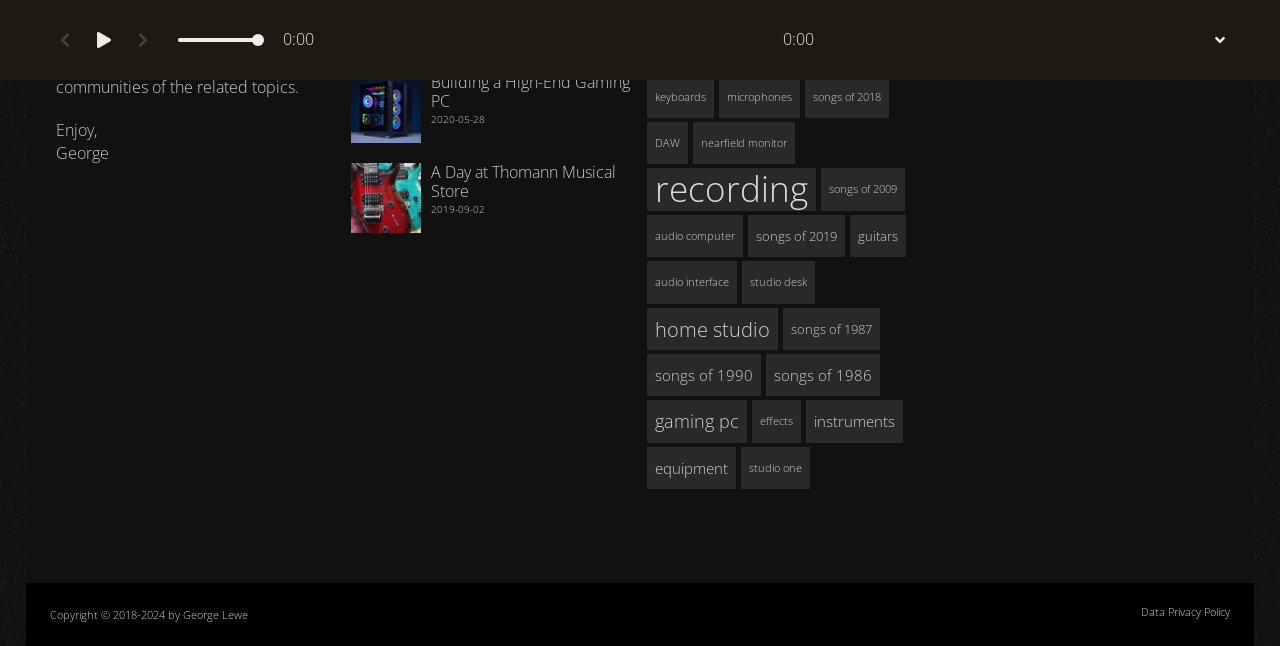Reply to the question with a single word or phrase:
What is the date of the article 'Building a High-End Gaming PC'?

2020-07-02